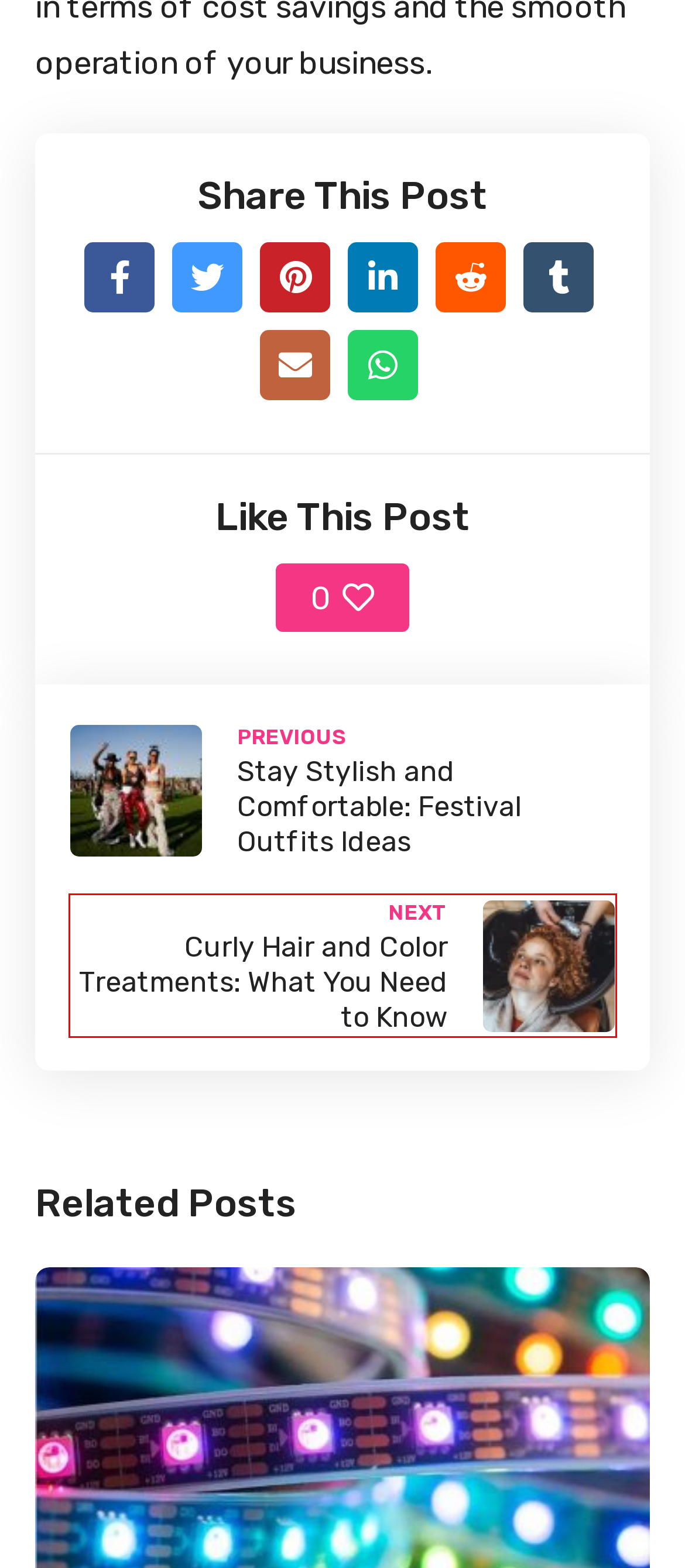You have a screenshot of a webpage with a red bounding box highlighting a UI element. Your task is to select the best webpage description that corresponds to the new webpage after clicking the element. Here are the descriptions:
A. Lucy John, Author at Flashing File
B. Curly Hair and Color Treatments: What You Need to Know - Flashing File
C. Entertainment Archives - Flashing File
D. Stay Stylish and Comfortable: Festival Outfits Ideas - Flashing File
E. Lifestyle Archives - Flashing File
F. The Benefits of Colloidal Gold: A Comprehensive Overview - Flashing File
G. How Outsourcing IT Support Can Benefit Small Businesses in Los Angeles - Flashing File
H. Enhance Business Meetings with Expert Business Mentoring Tips - Flashing File

B